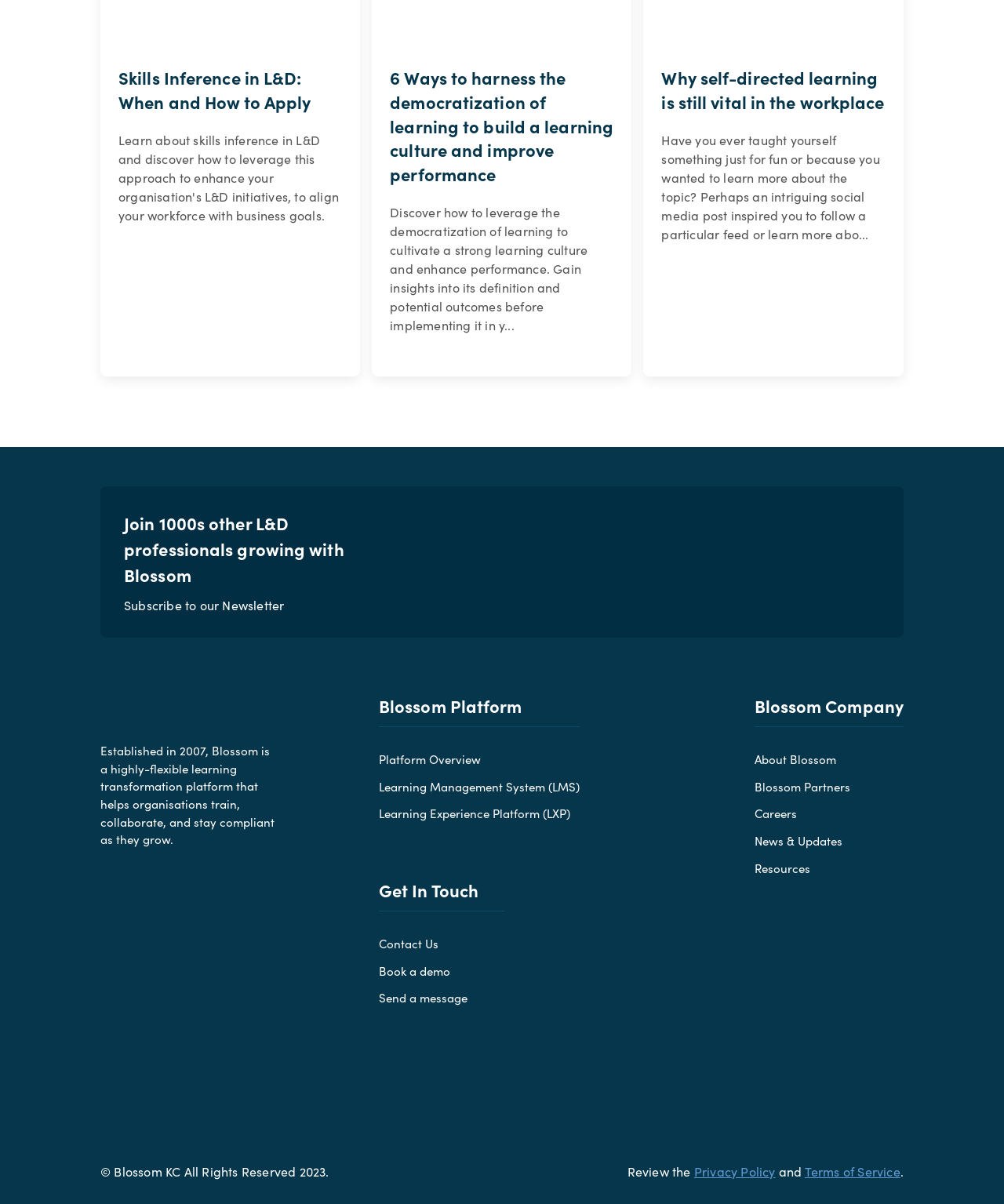Please predict the bounding box coordinates of the element's region where a click is necessary to complete the following instruction: "View the Privacy Policy". The coordinates should be represented by four float numbers between 0 and 1, i.e., [left, top, right, bottom].

[0.691, 0.966, 0.772, 0.98]